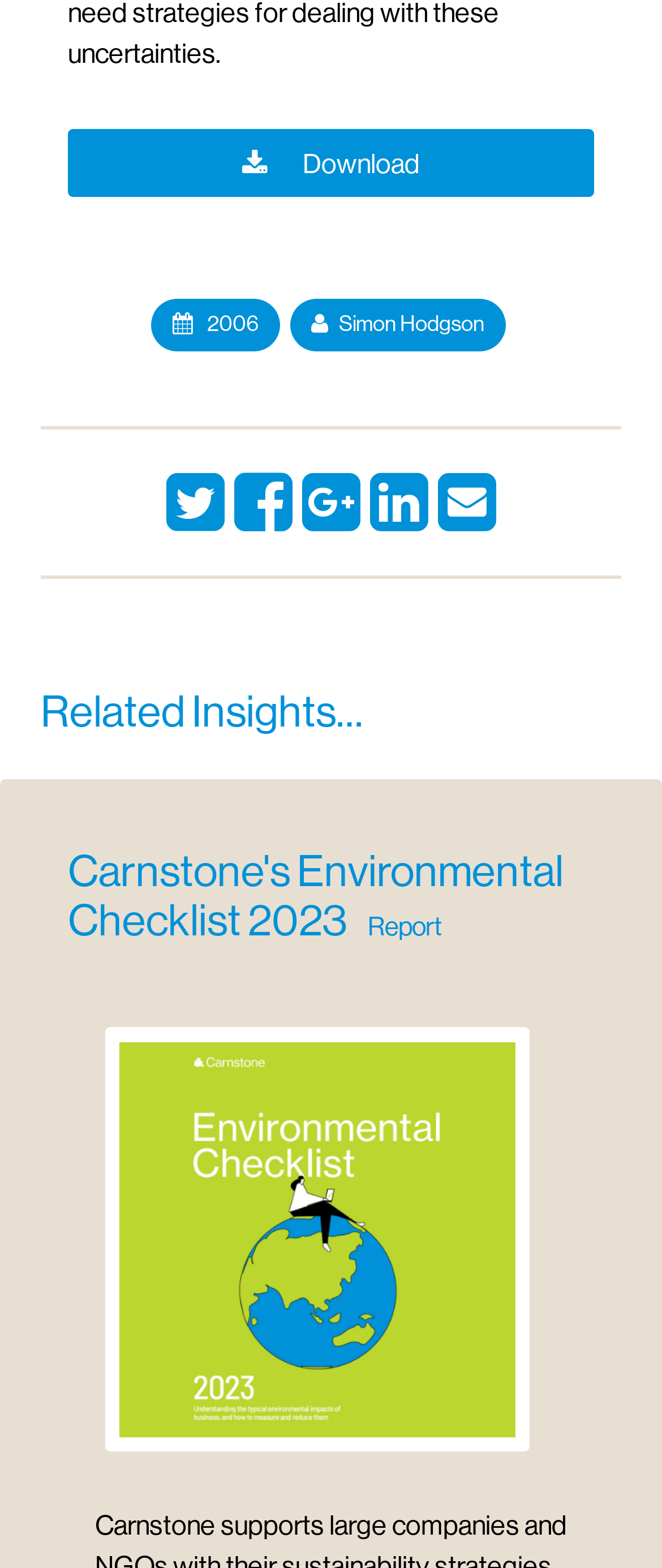Respond with a single word or phrase to the following question:
What is the year mentioned on the webpage?

2006